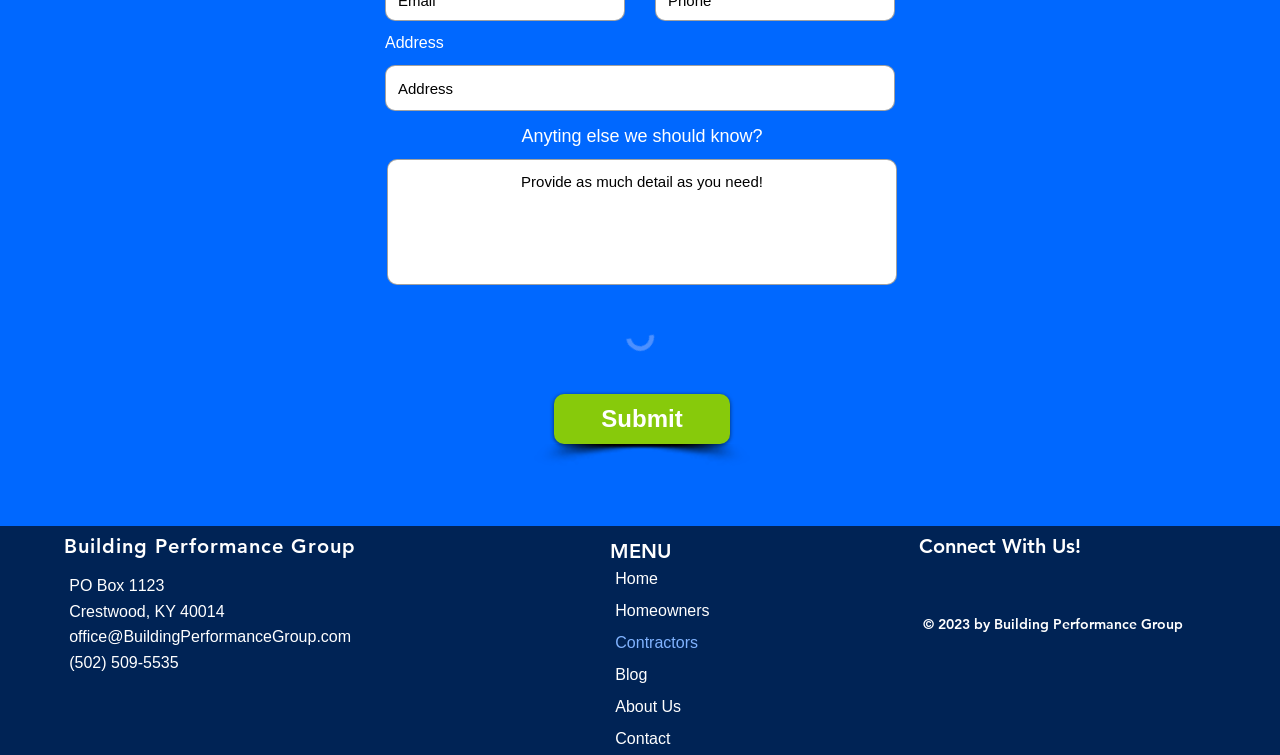Please identify the bounding box coordinates of the element on the webpage that should be clicked to follow this instruction: "Submit the form". The bounding box coordinates should be given as four float numbers between 0 and 1, formatted as [left, top, right, bottom].

[0.433, 0.522, 0.57, 0.588]